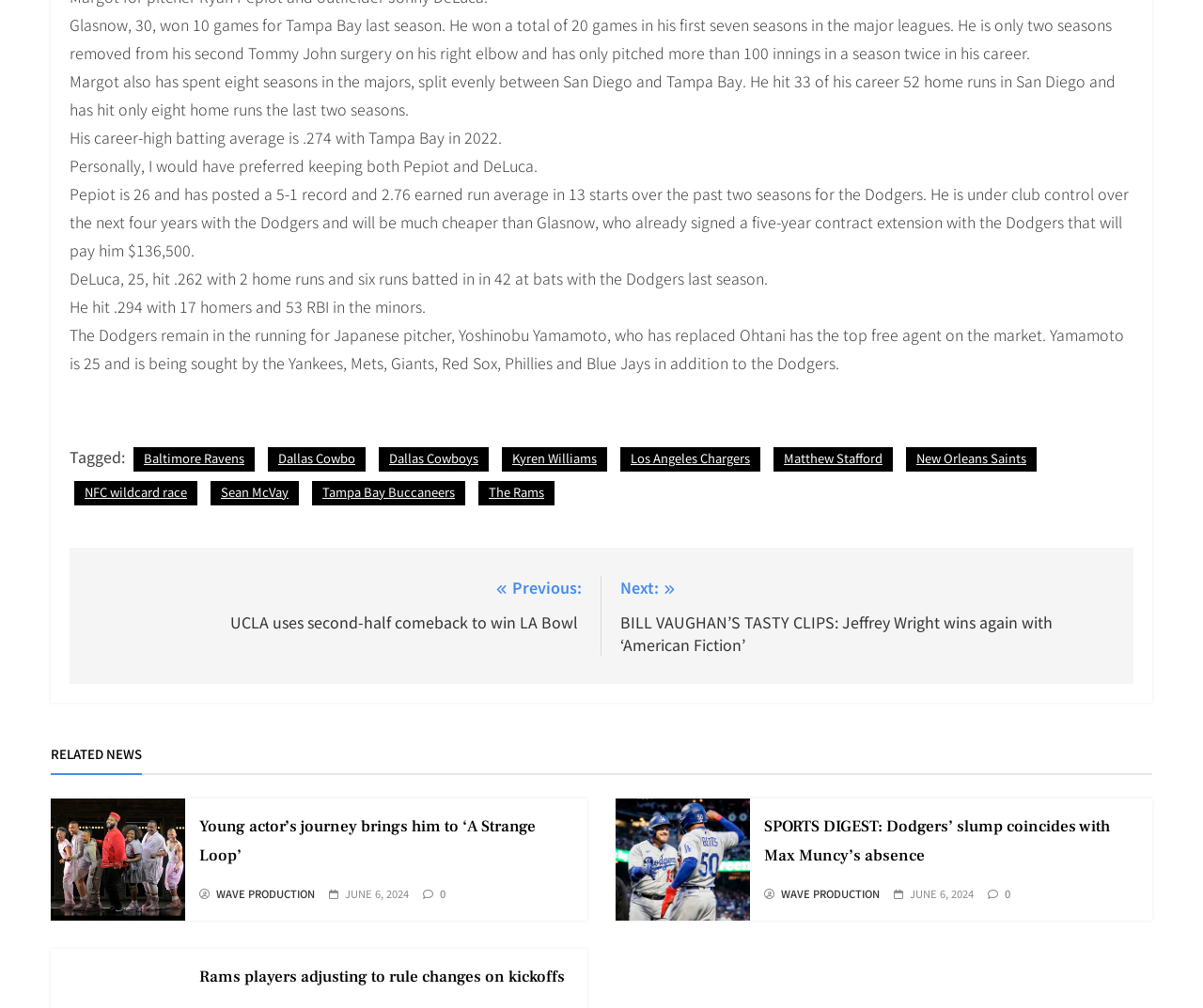Locate the coordinates of the bounding box for the clickable region that fulfills this instruction: "Click on the 'Rams players adjusting to rule changes on kickoffs' link".

[0.165, 0.959, 0.469, 0.979]